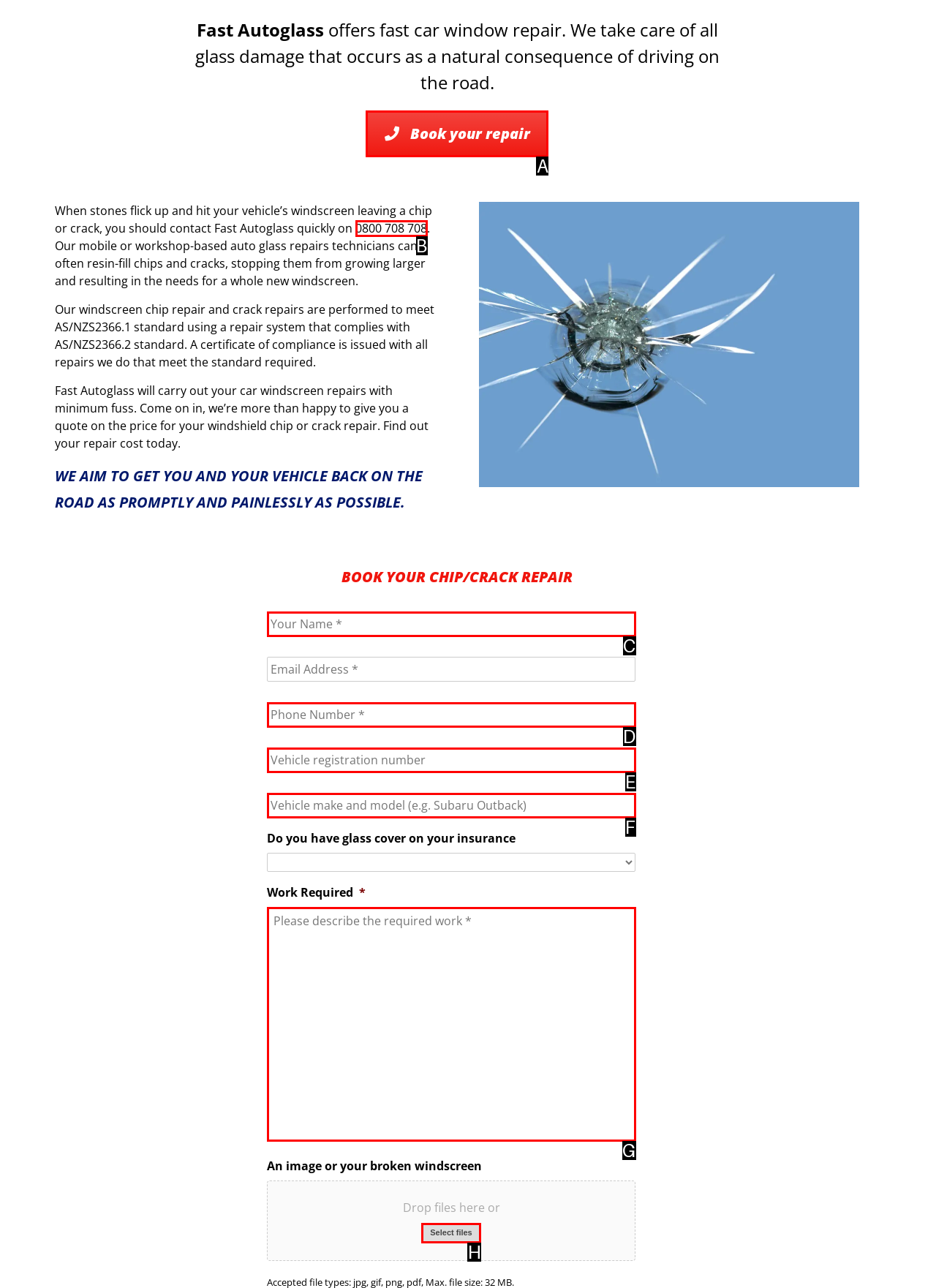Identify which HTML element matches the description: Select files. Answer with the correct option's letter.

H